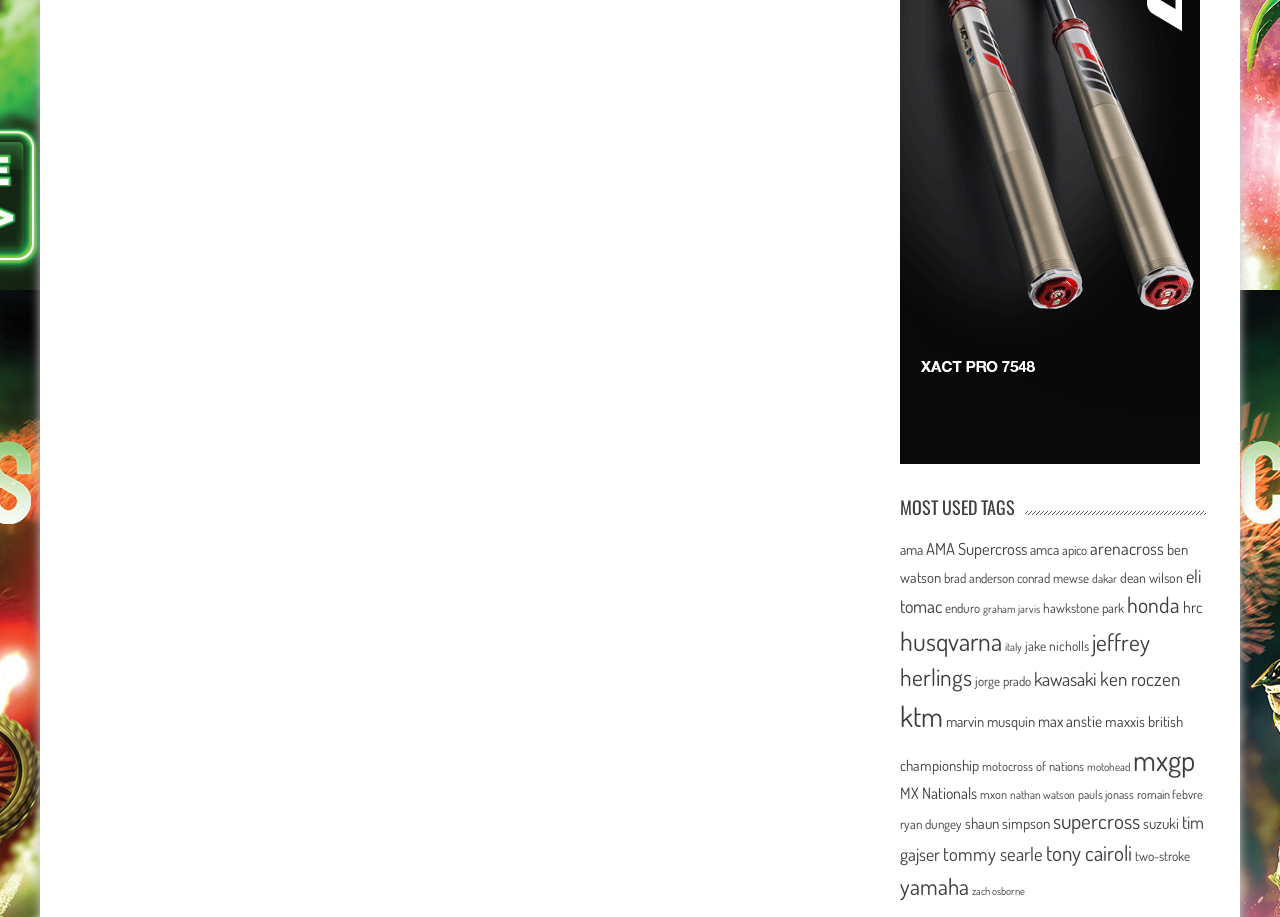How many tags are related to motocross championships?
Utilize the information in the image to give a detailed answer to the question.

I can see five links related to motocross championships: 'MXGP', 'MX Nationals', 'motocross of nations', 'mxon', and 'AMA Supercross'. Therefore, there are five tags related to motocross championships.